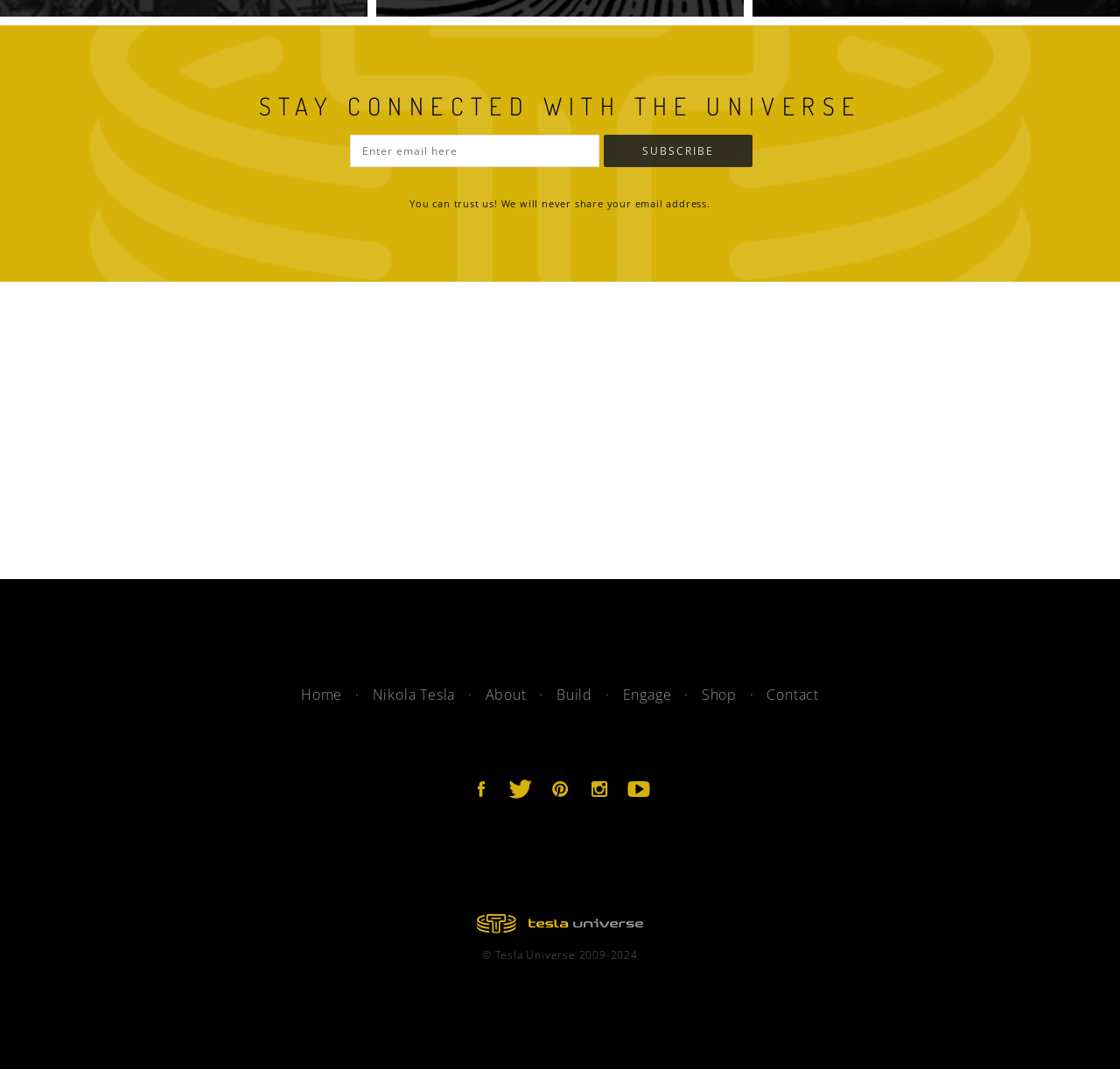Given the following UI element description: "name="op" value="Subscribe"", find the bounding box coordinates in the webpage screenshot.

[0.539, 0.126, 0.672, 0.156]